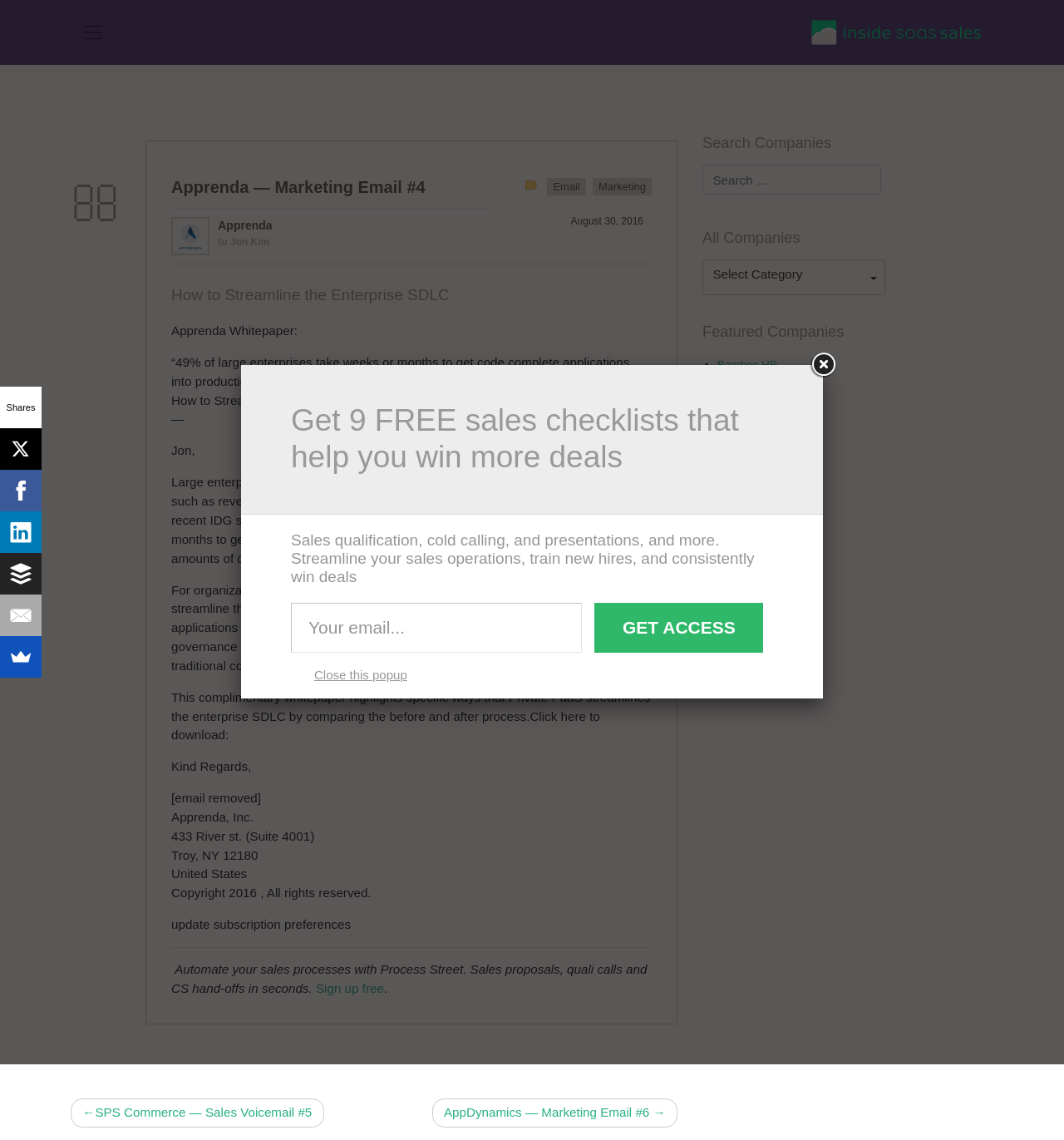Who is the email addressed to?
Refer to the image and answer the question using a single word or phrase.

Jon Kim